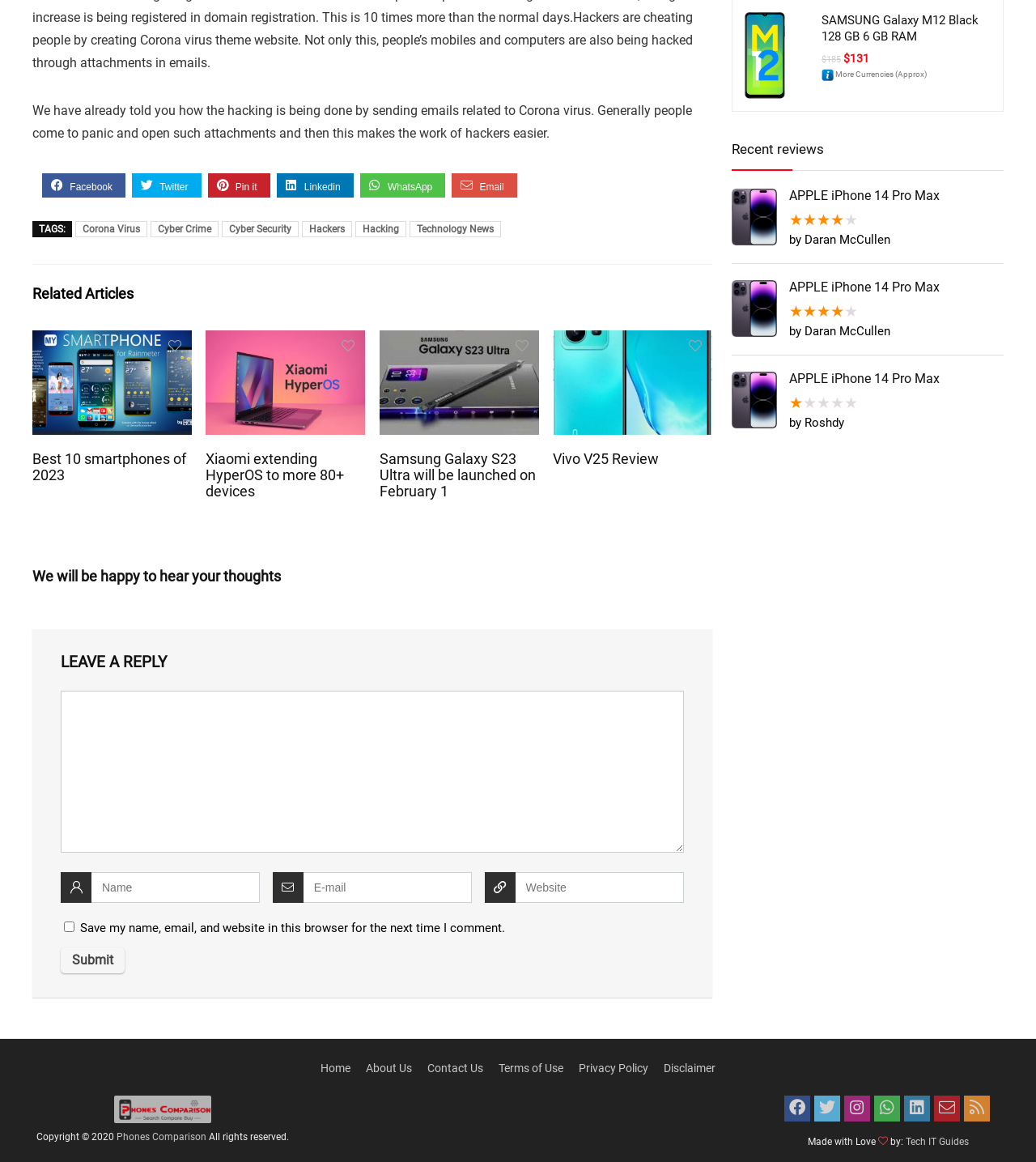Please find the bounding box coordinates of the section that needs to be clicked to achieve this instruction: "View the Samsung Galaxy M12 Black 128 GB 6 GB RAM product".

[0.793, 0.011, 0.956, 0.038]